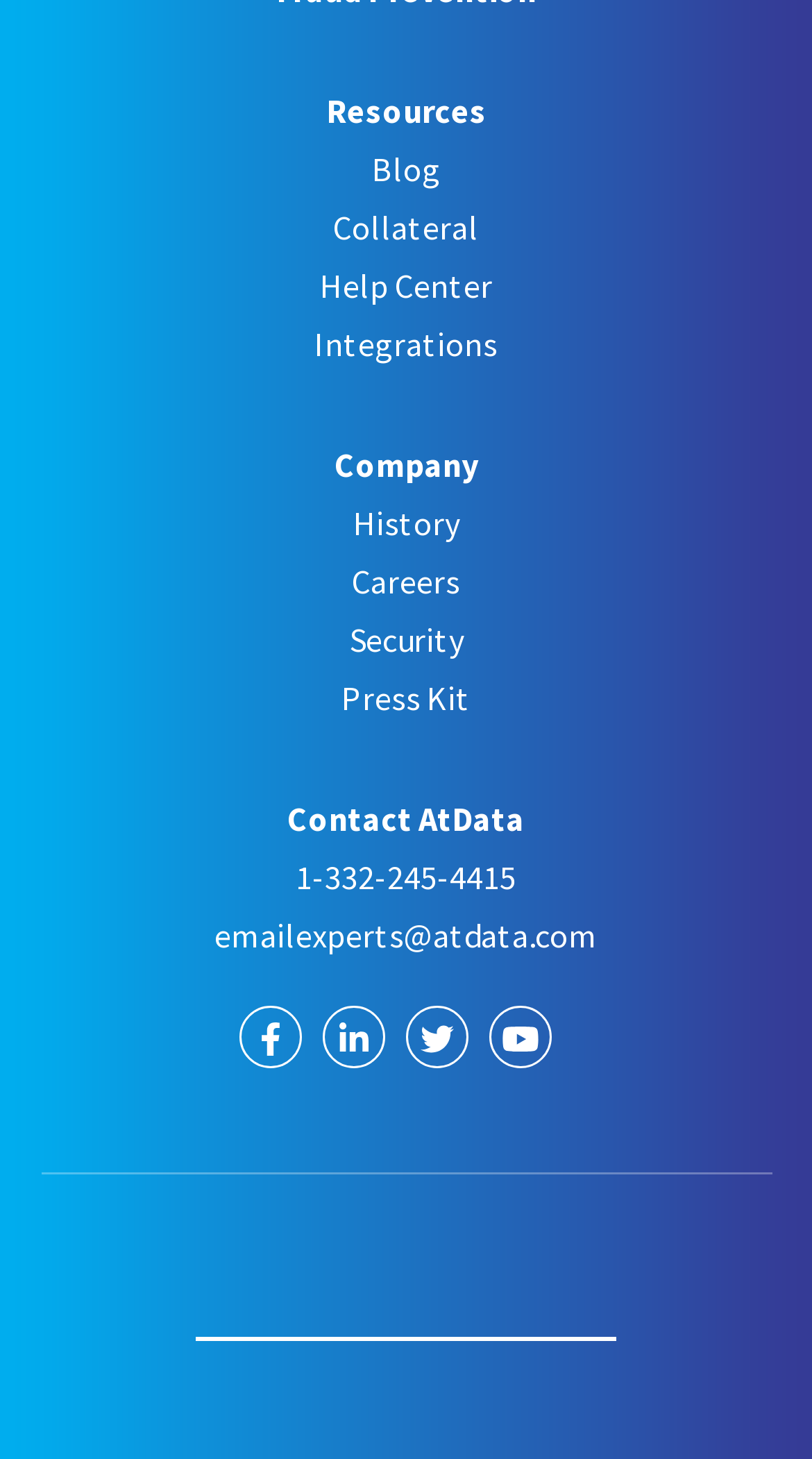Please predict the bounding box coordinates of the element's region where a click is necessary to complete the following instruction: "View the review of 'Rorik by Mary Morgan'". The coordinates should be represented by four float numbers between 0 and 1, i.e., [left, top, right, bottom].

None